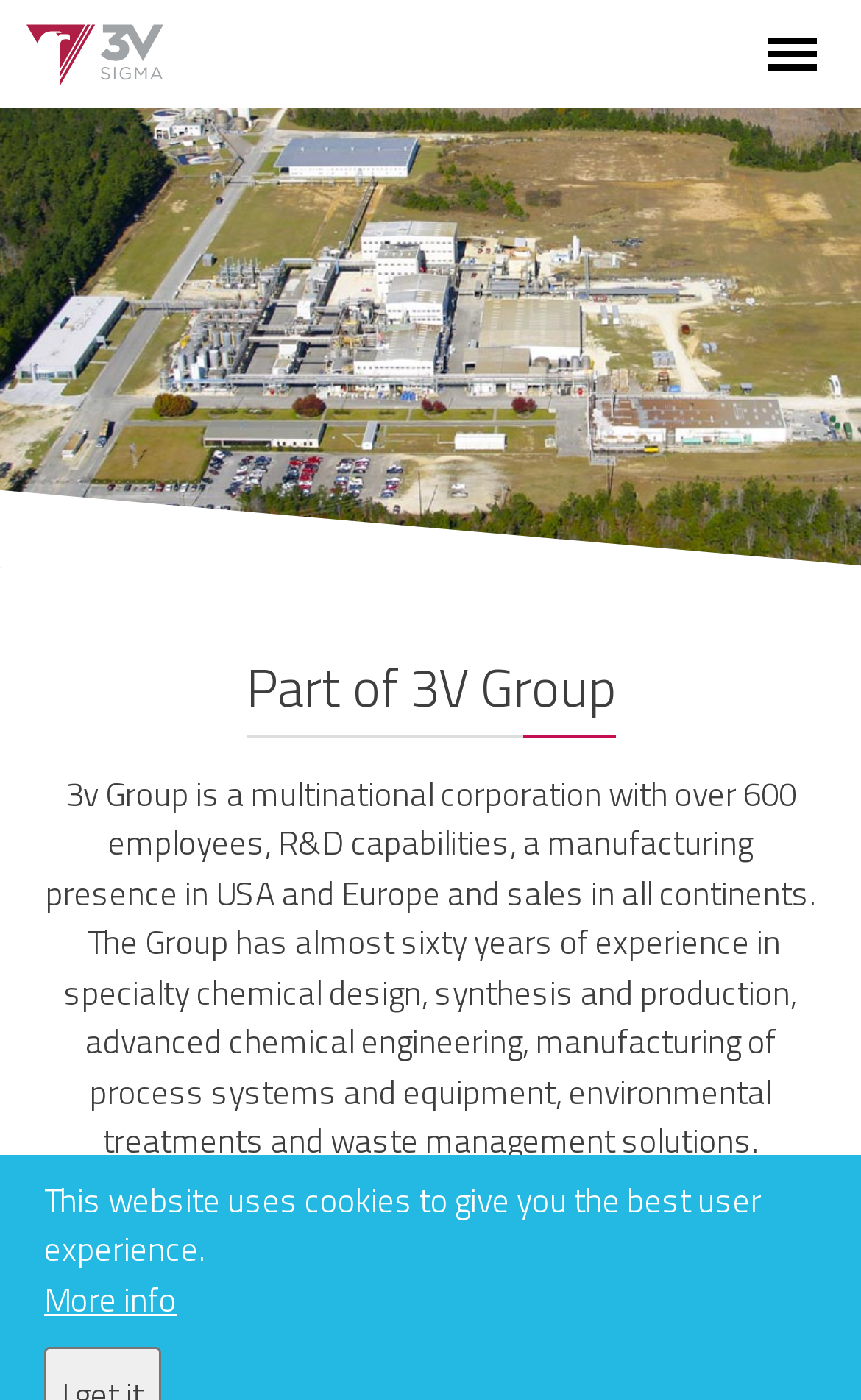Answer with a single word or phrase: 
What is the field of experience of the 3V Group?

specialty chemical design